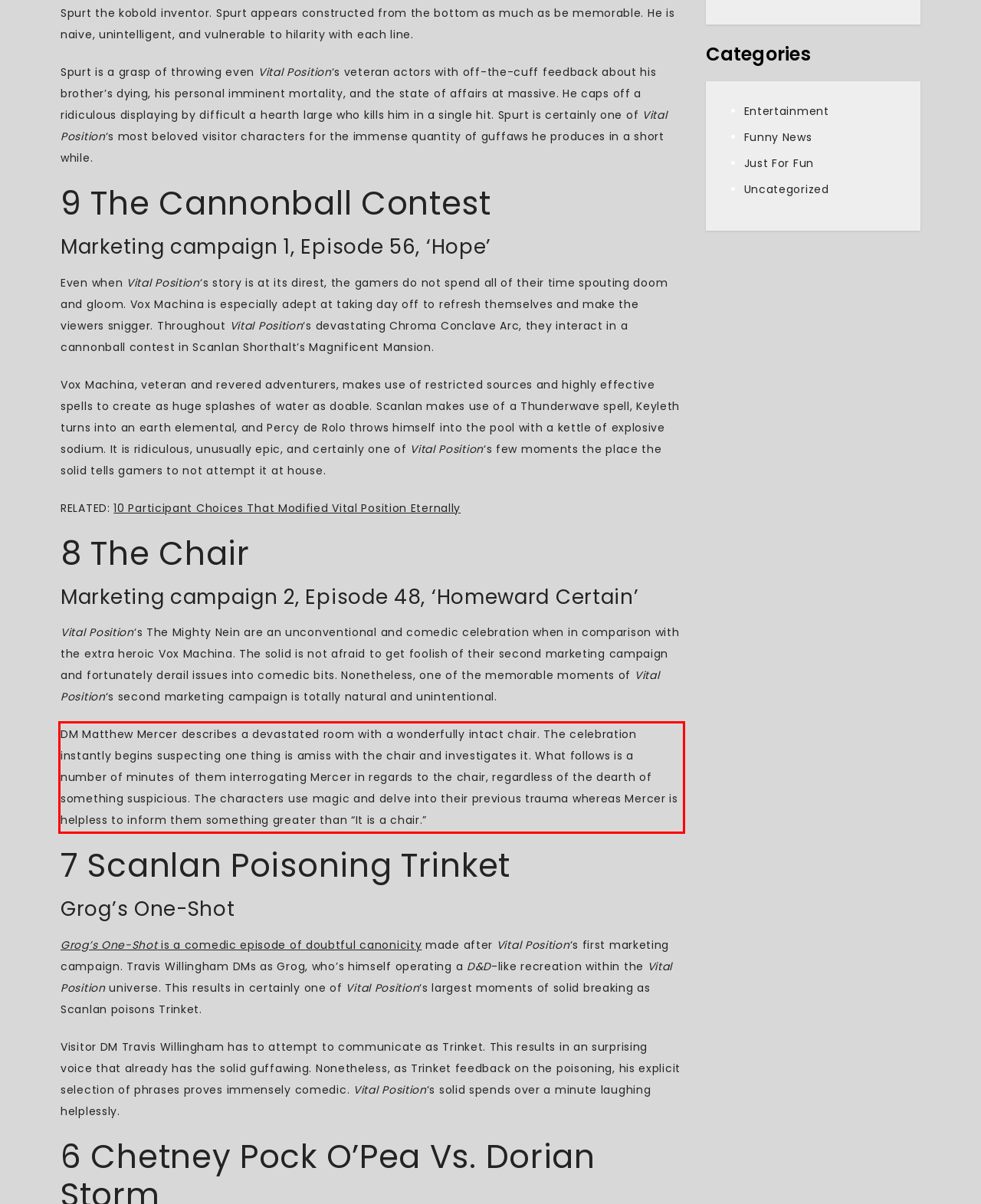Observe the screenshot of the webpage that includes a red rectangle bounding box. Conduct OCR on the content inside this red bounding box and generate the text.

DM Matthew Mercer describes a devastated room with a wonderfully intact chair. The celebration instantly begins suspecting one thing is amiss with the chair and investigates it. What follows is a number of minutes of them interrogating Mercer in regards to the chair, regardless of the dearth of something suspicious. The characters use magic and delve into their previous trauma whereas Mercer is helpless to inform them something greater than “It is a chair.”